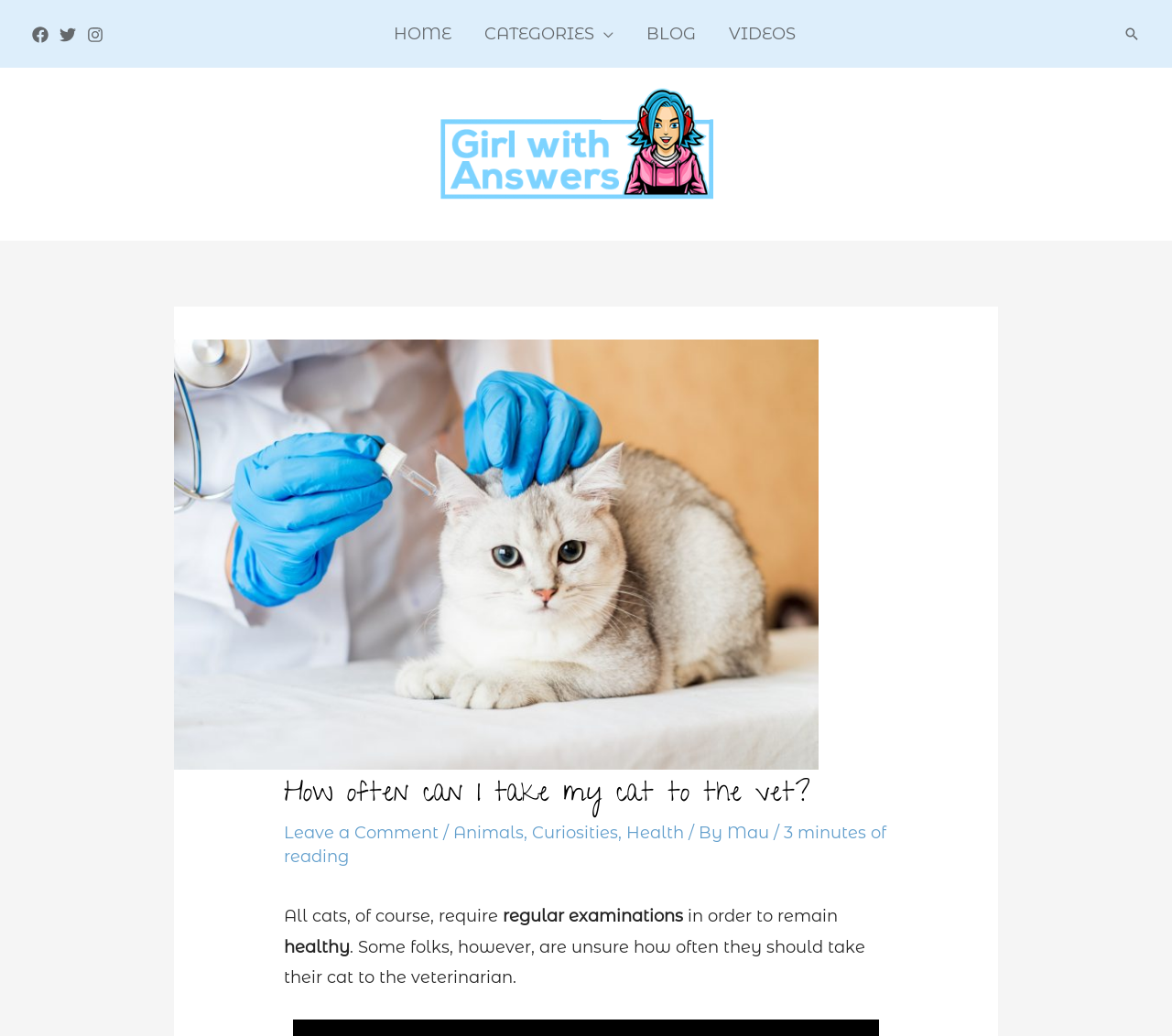Offer an extensive depiction of the webpage and its key elements.

The webpage is about a blog post titled "How often can I take my cat to the vet?" from GirlWithAnswers. At the top left corner, there are three social media links, Facebook, Twitter, and Instagram, each accompanied by an image. Below these links, there is a navigation menu with links to HOME, CATEGORIES, BLOG, and VIDEOS. 

On the top right corner, there is a search icon link. Below it, there is a link to GirlWithAnswers, accompanied by an image. 

The main content of the webpage is a blog post about cat health. At the top, there is a header image showing a pet cat on examination in a veterinarian clinic. The title of the blog post, "How often can I take my cat to the vet?", is displayed prominently. Below the title, there are links to leave a comment, and categories such as Animals, Curiosities, and Health. The author's name, Mau, is also displayed.

The blog post itself is divided into paragraphs, with the first paragraph starting with "All cats, of course, require regular examinations in order to remain healthy. Some folks, however, are unsure how often they should take their cat to the veterinarian." The text is arranged in a clear and readable format, with adequate spacing between paragraphs.